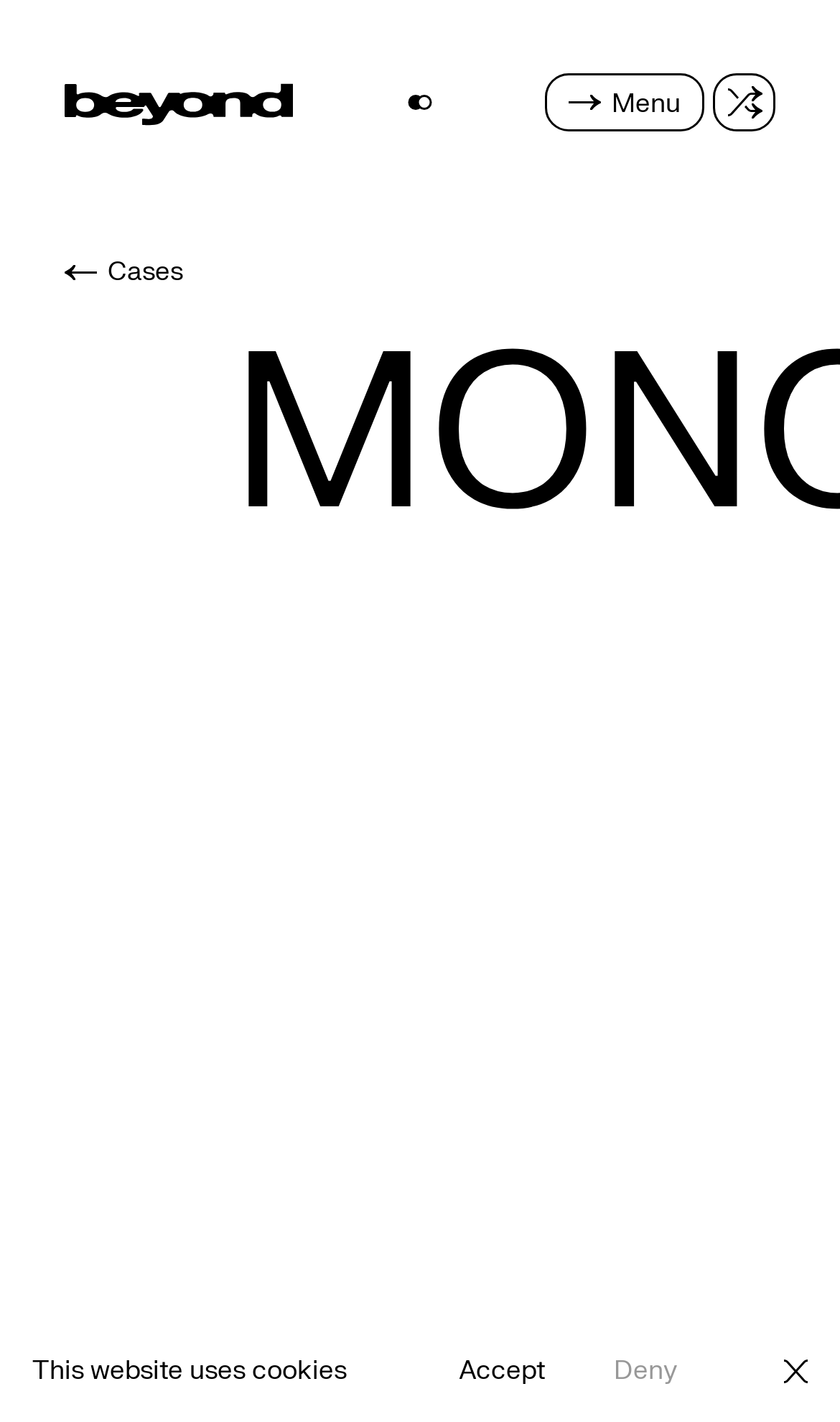Provide a comprehensive description of the webpage.

The webpage has a prominent header section at the top, spanning the entire width of the page. Within this section, there are several elements, including a link with an accompanying image on the left, a button labeled "Menu" with an image, and another link with an image on the right. Below the header section, there is a large heading that reads "MONCLER", taking up most of the width of the page.

Above the header section, there is a notification bar with a message "This website uses cookies" and three buttons: "Accept", "Deny", and a third button with no label, which contains an image. The notification bar is positioned near the bottom of the page.

On the left side of the page, there is a link labeled "Cases" with a small accompanying image. The rest of the page's content is not immediately visible, but it appears to be a website related to the MONCLER brand, possibly showcasing their products or services.